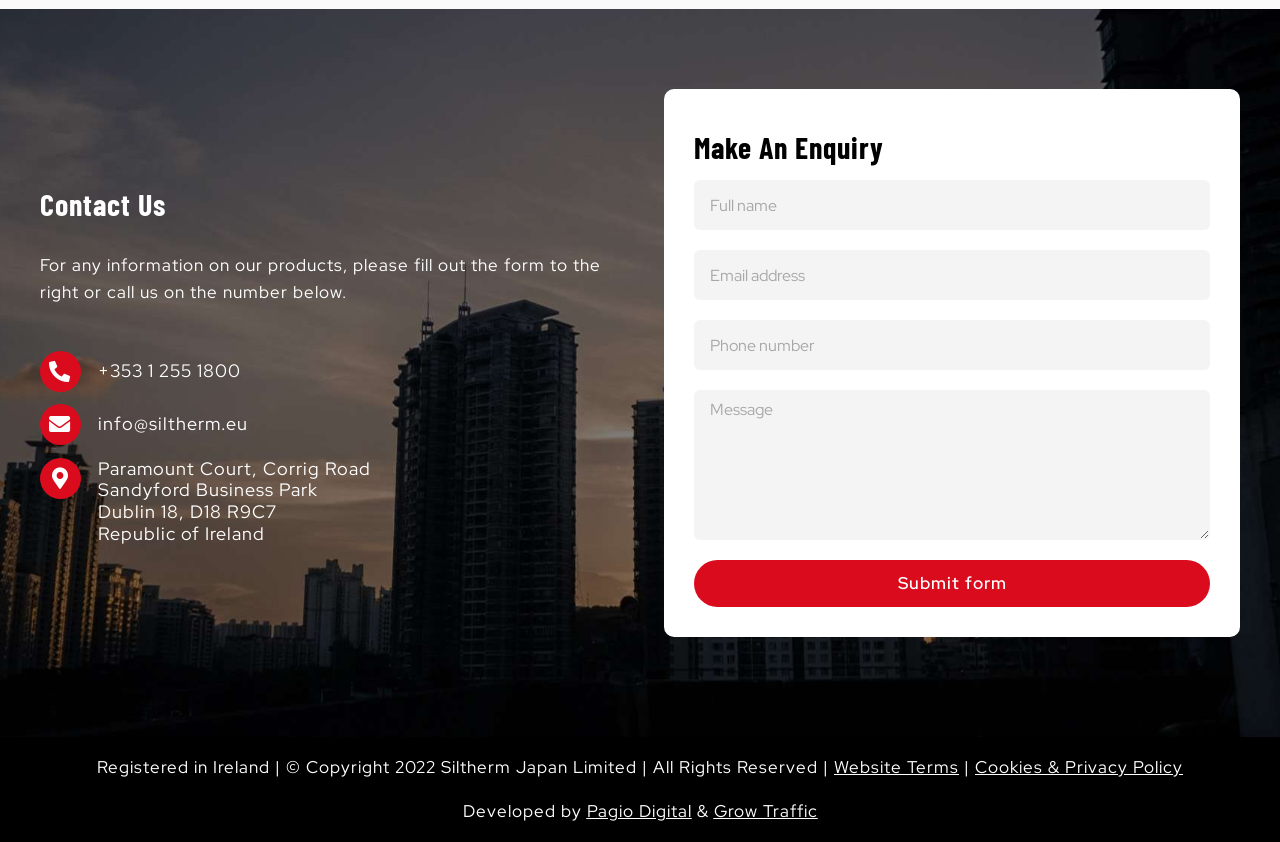Please identify the coordinates of the bounding box for the clickable region that will accomplish this instruction: "Submit the enquiry form".

[0.542, 0.665, 0.945, 0.721]